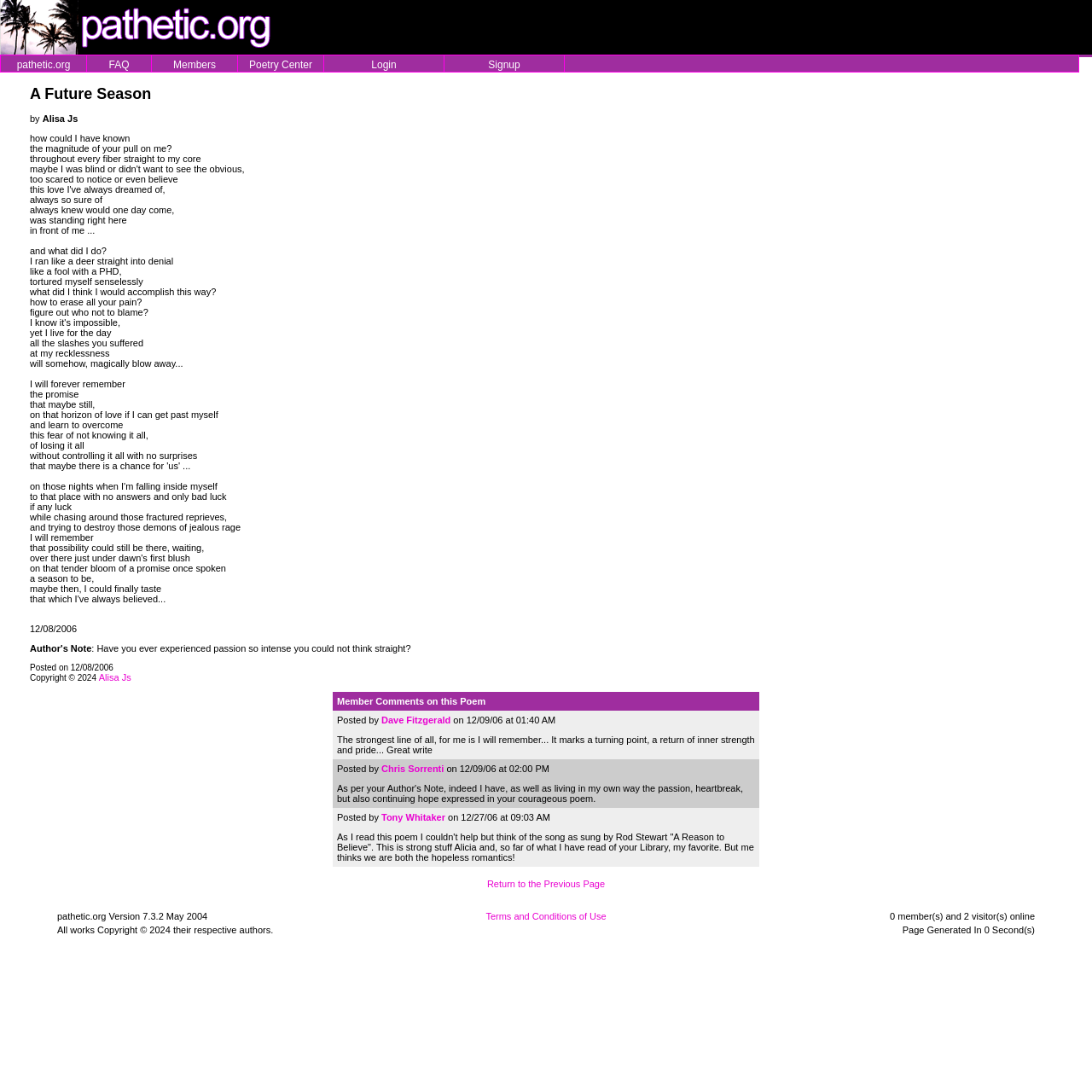What is the title of the poem?
Using the visual information from the image, give a one-word or short-phrase answer.

A Future Season